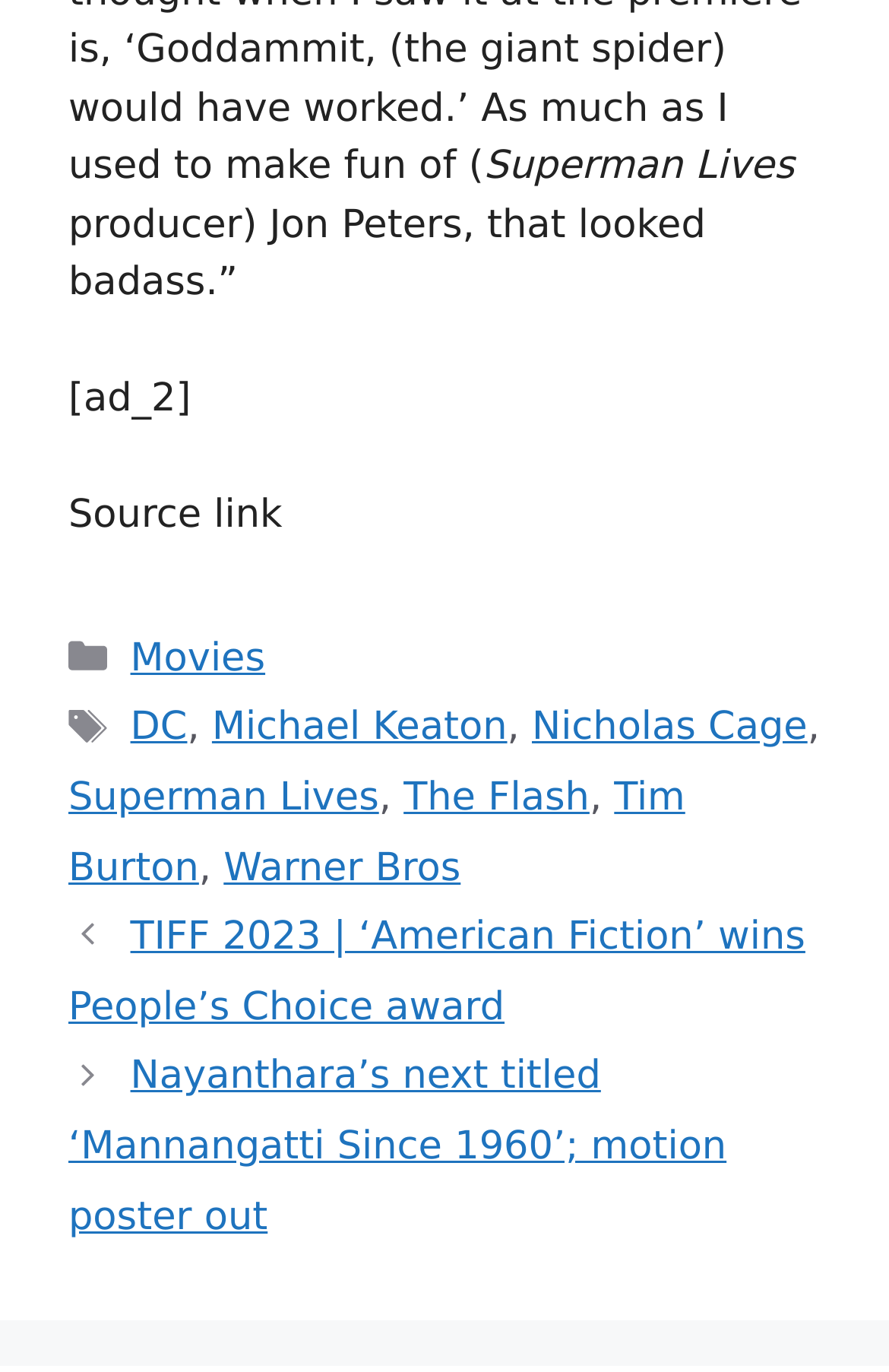Pinpoint the bounding box coordinates for the area that should be clicked to perform the following instruction: "Explore the 'Warner Bros' topic".

[0.252, 0.616, 0.518, 0.649]